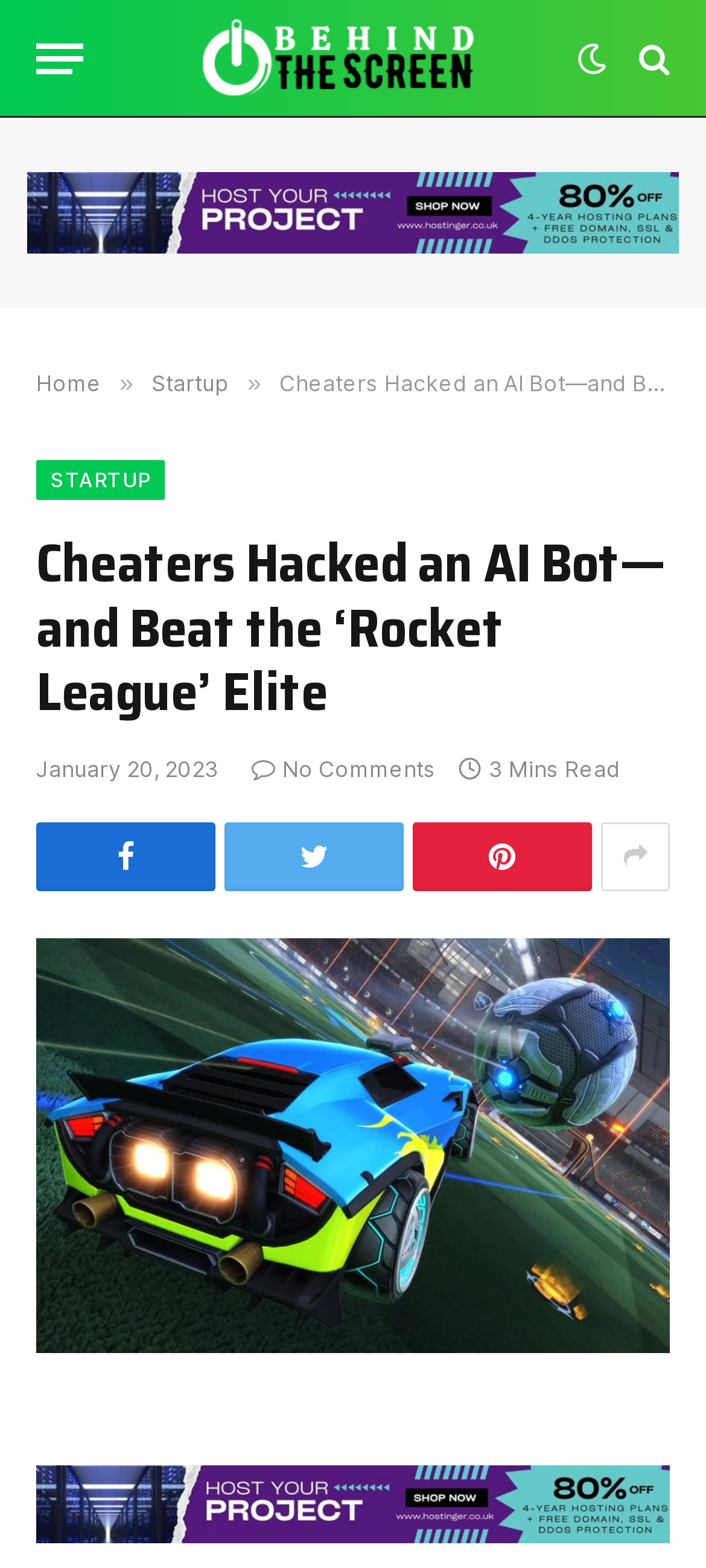Determine the bounding box coordinates for the UI element matching this description: "title="Show More Social Sharing"".

[0.851, 0.524, 0.949, 0.568]